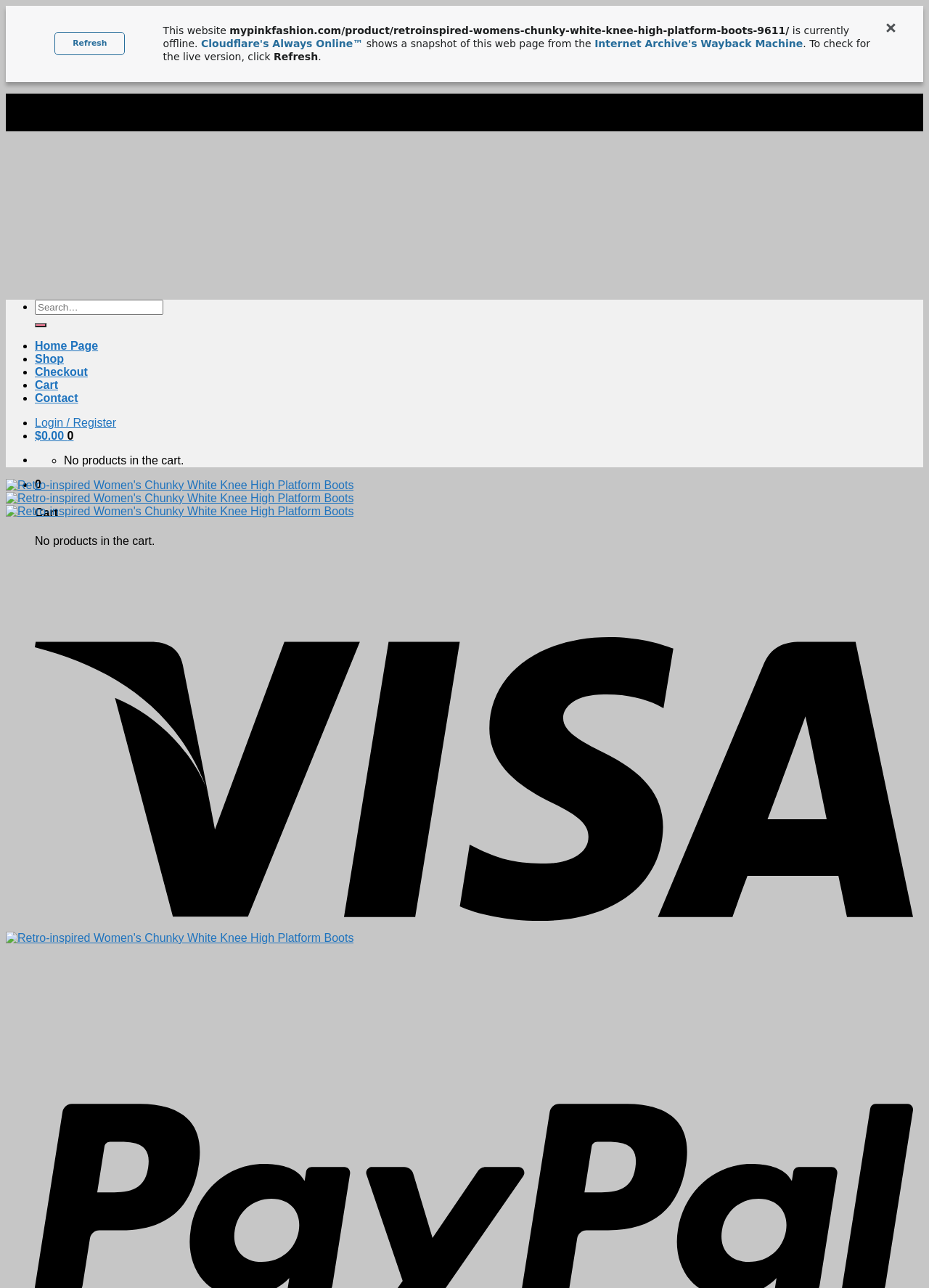Find the bounding box coordinates of the area that needs to be clicked in order to achieve the following instruction: "Go to the home page". The coordinates should be specified as four float numbers between 0 and 1, i.e., [left, top, right, bottom].

[0.038, 0.263, 0.106, 0.273]